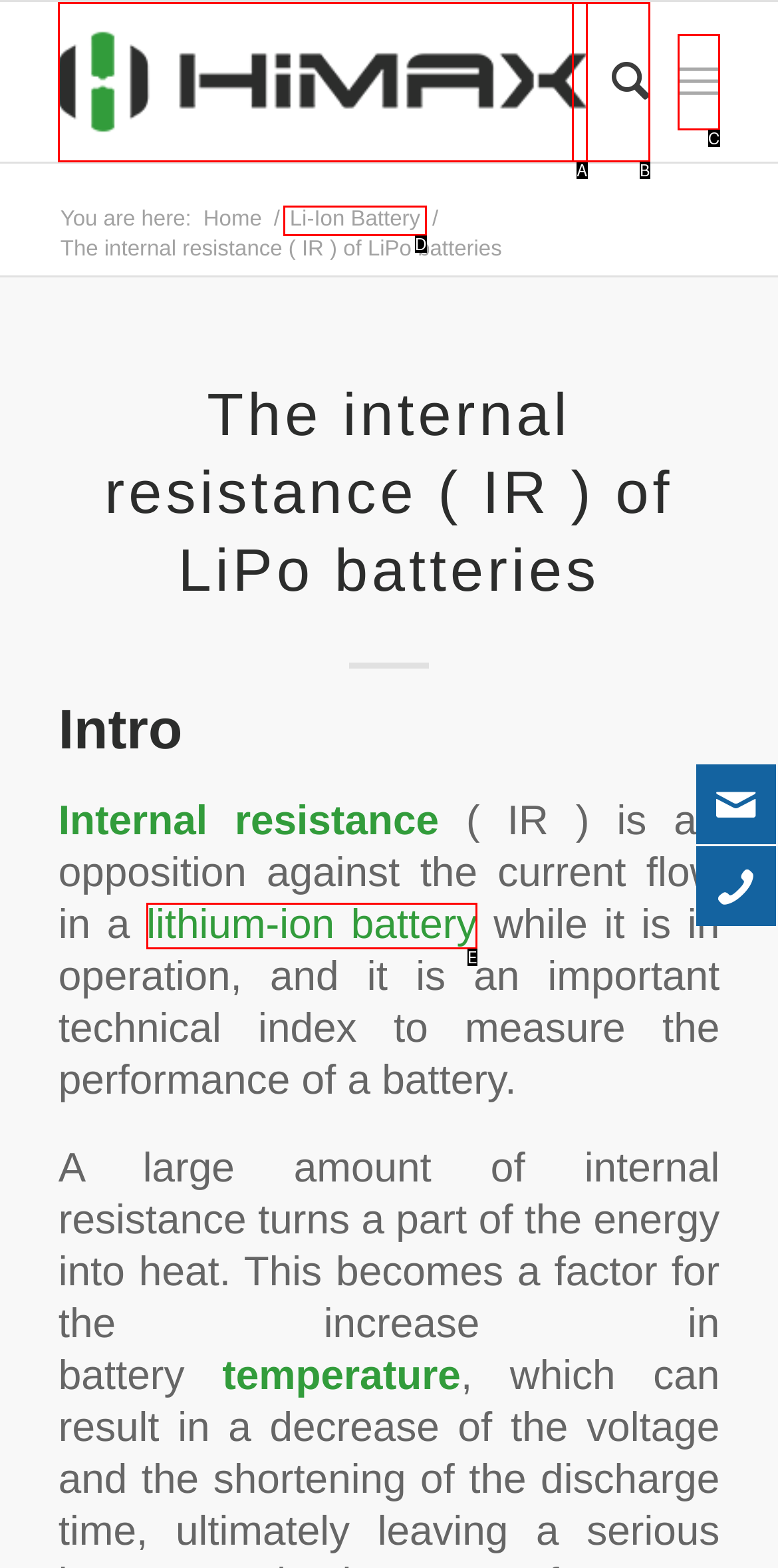From the given choices, identify the element that matches: Menu Menu
Answer with the letter of the selected option.

C